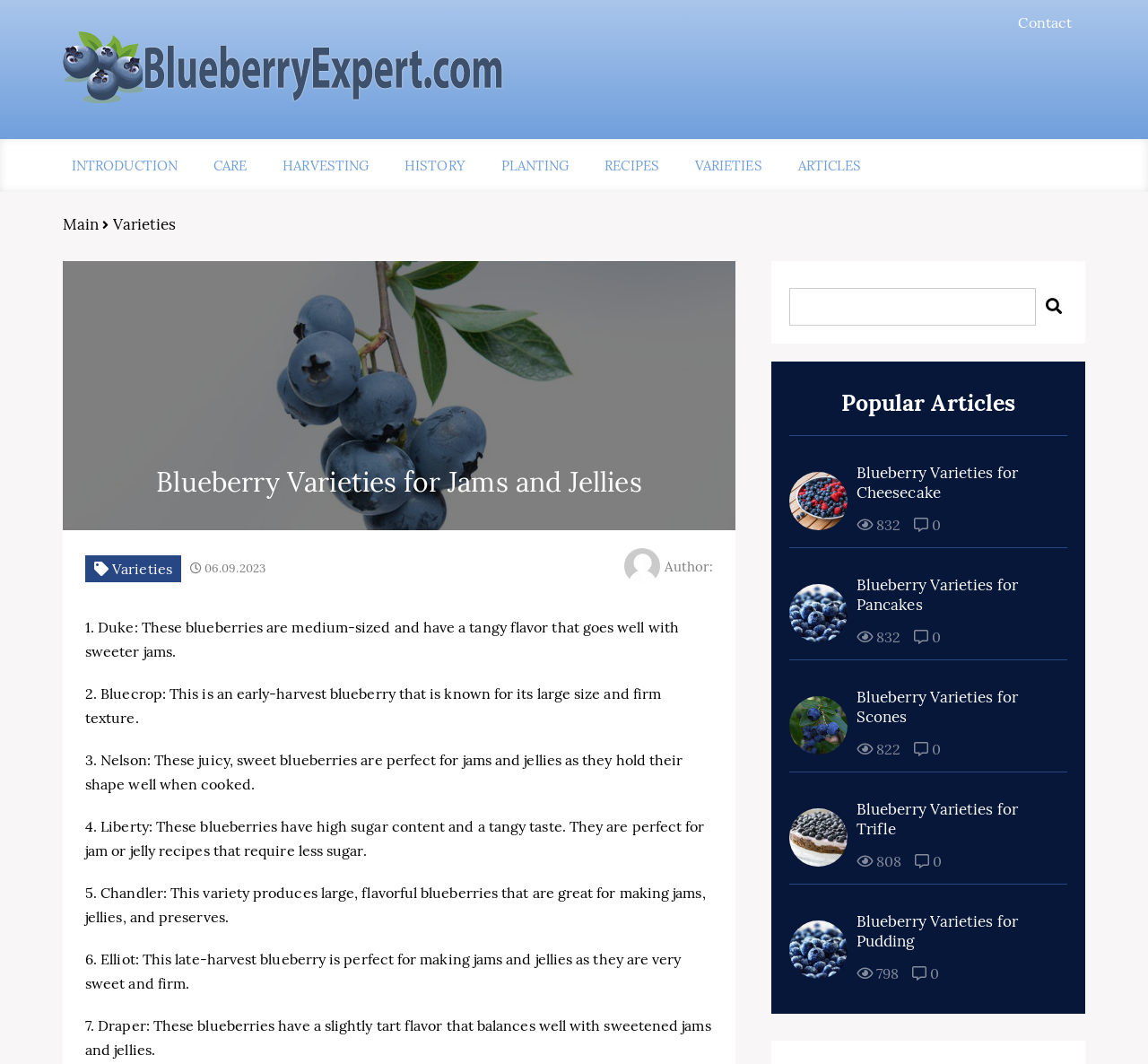Using the element description: "name="s" placeholder="Поиск"", determine the bounding box coordinates for the specified UI element. The coordinates should be four float numbers between 0 and 1, [left, top, right, bottom].

[0.688, 0.271, 0.902, 0.306]